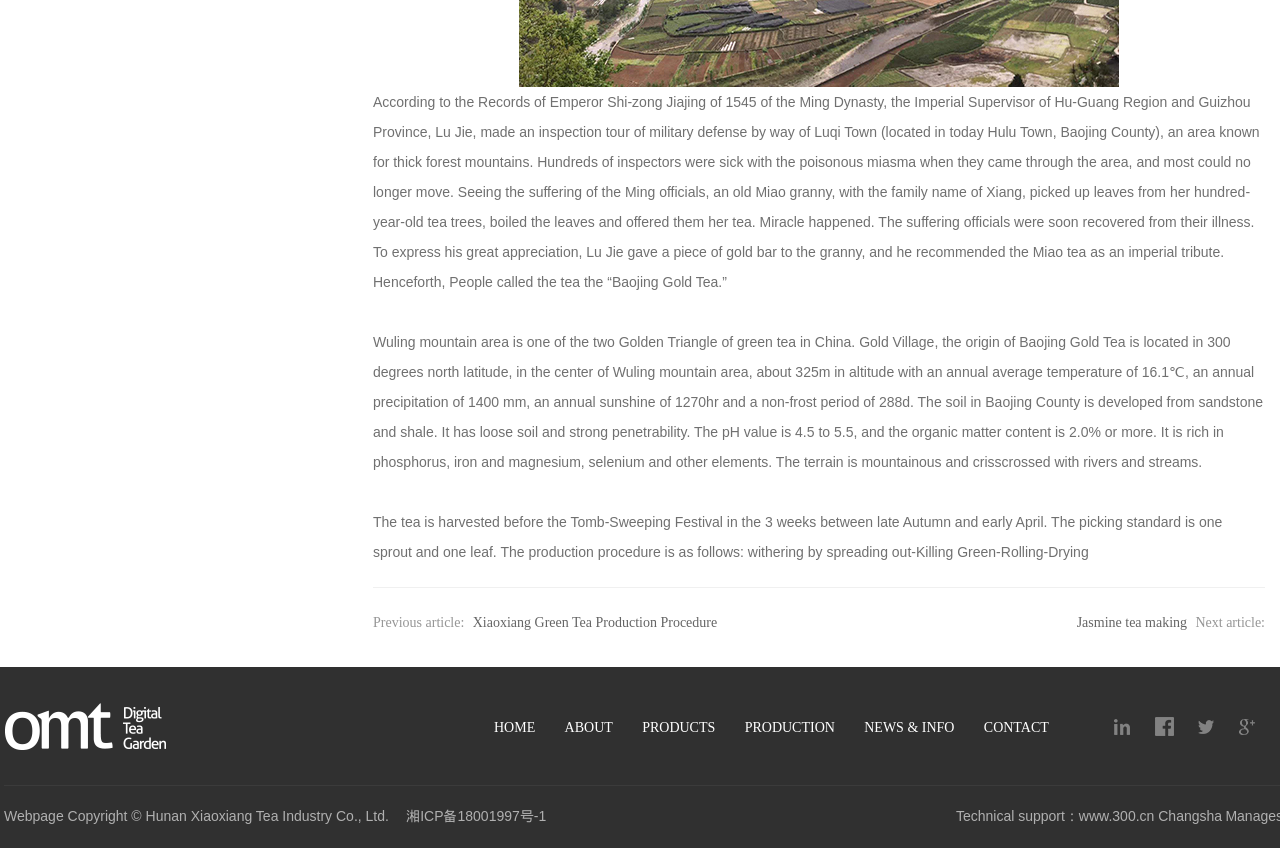Highlight the bounding box coordinates of the element that should be clicked to carry out the following instruction: "Click the HOME link". The coordinates must be given as four float numbers ranging from 0 to 1, i.e., [left, top, right, bottom].

[0.384, 0.846, 0.42, 0.87]